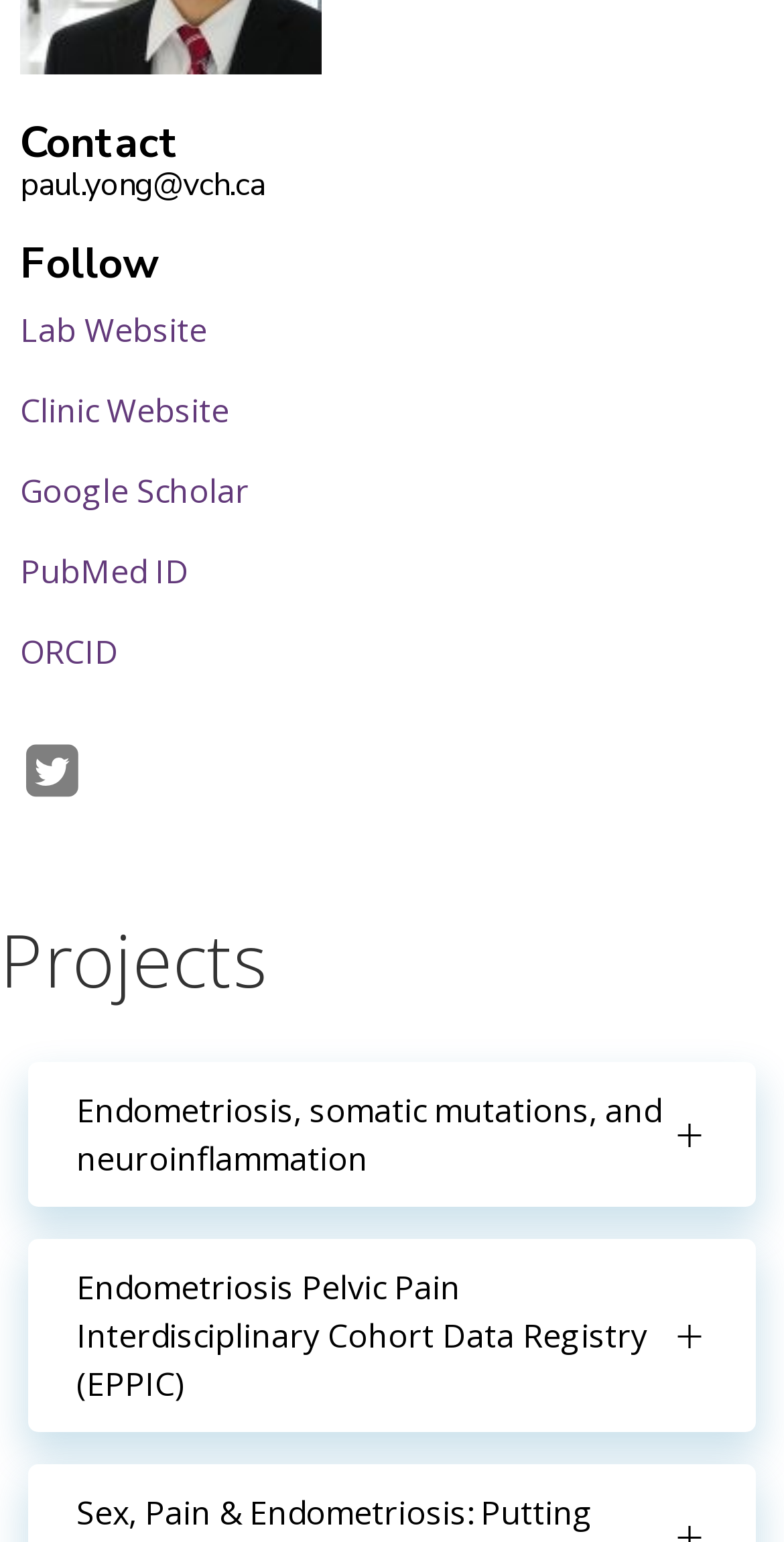Use the details in the image to answer the question thoroughly: 
What is the contact email?

The contact email can be found in the top section of the webpage, where it is listed as 'paul.yong@vch.ca'.